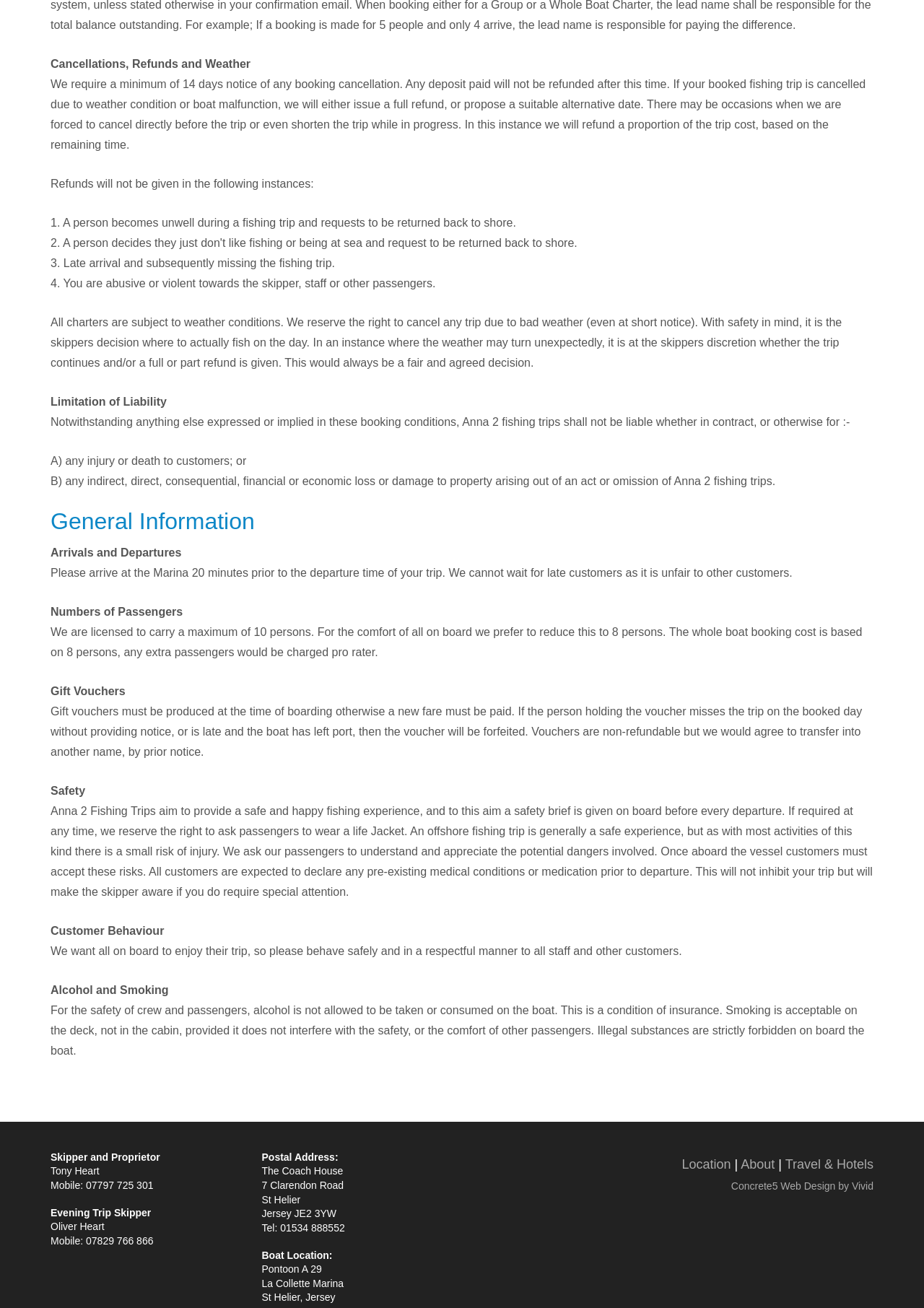Based on the element description Vivid, identify the bounding box of the UI element in the given webpage screenshot. The coordinates should be in the format (top-left x, top-left y, bottom-right x, bottom-right y) and must be between 0 and 1.

[0.922, 0.902, 0.945, 0.911]